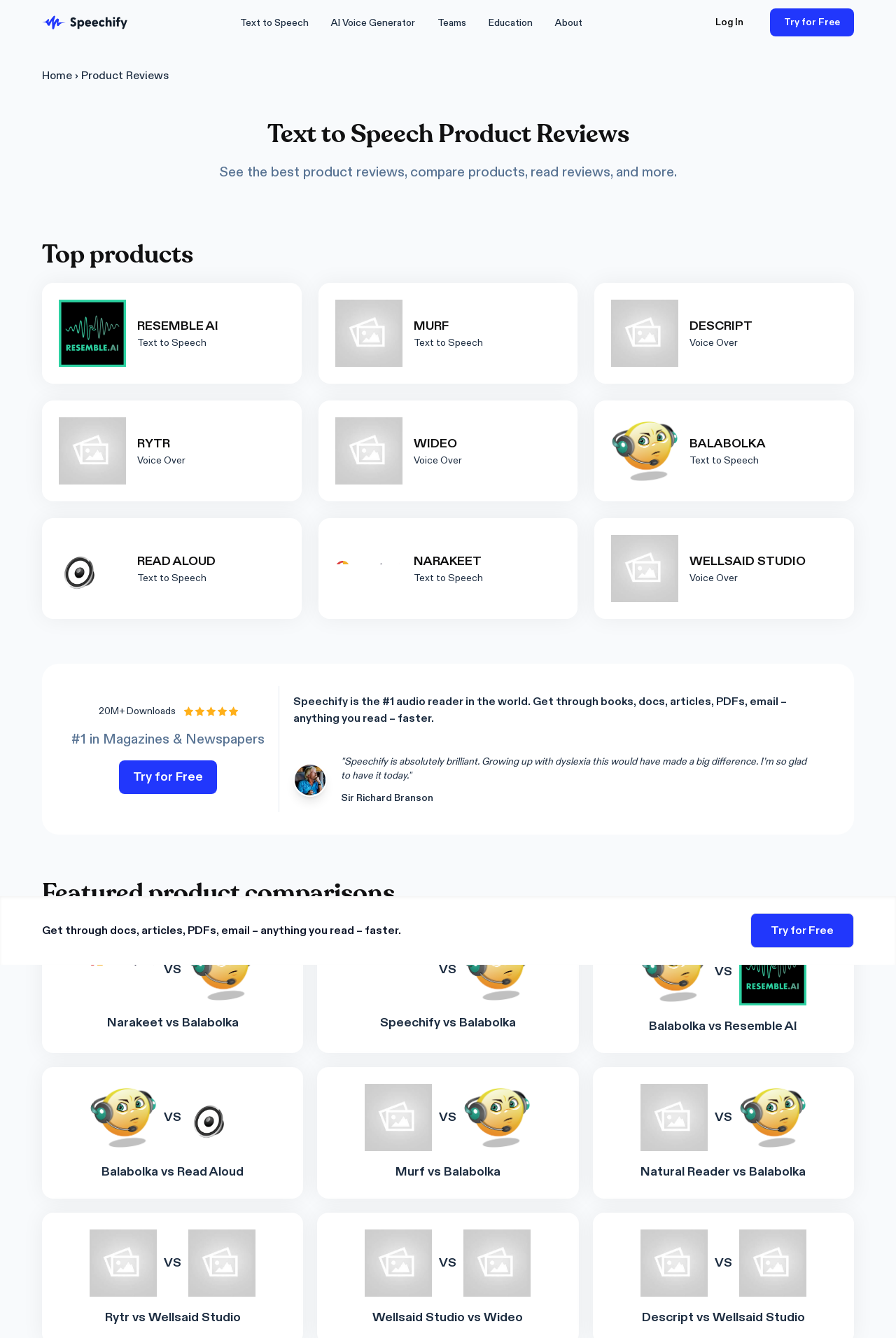Highlight the bounding box of the UI element that corresponds to this description: "Wellsaid Studio vs Wideo".

[0.416, 0.977, 0.584, 0.992]